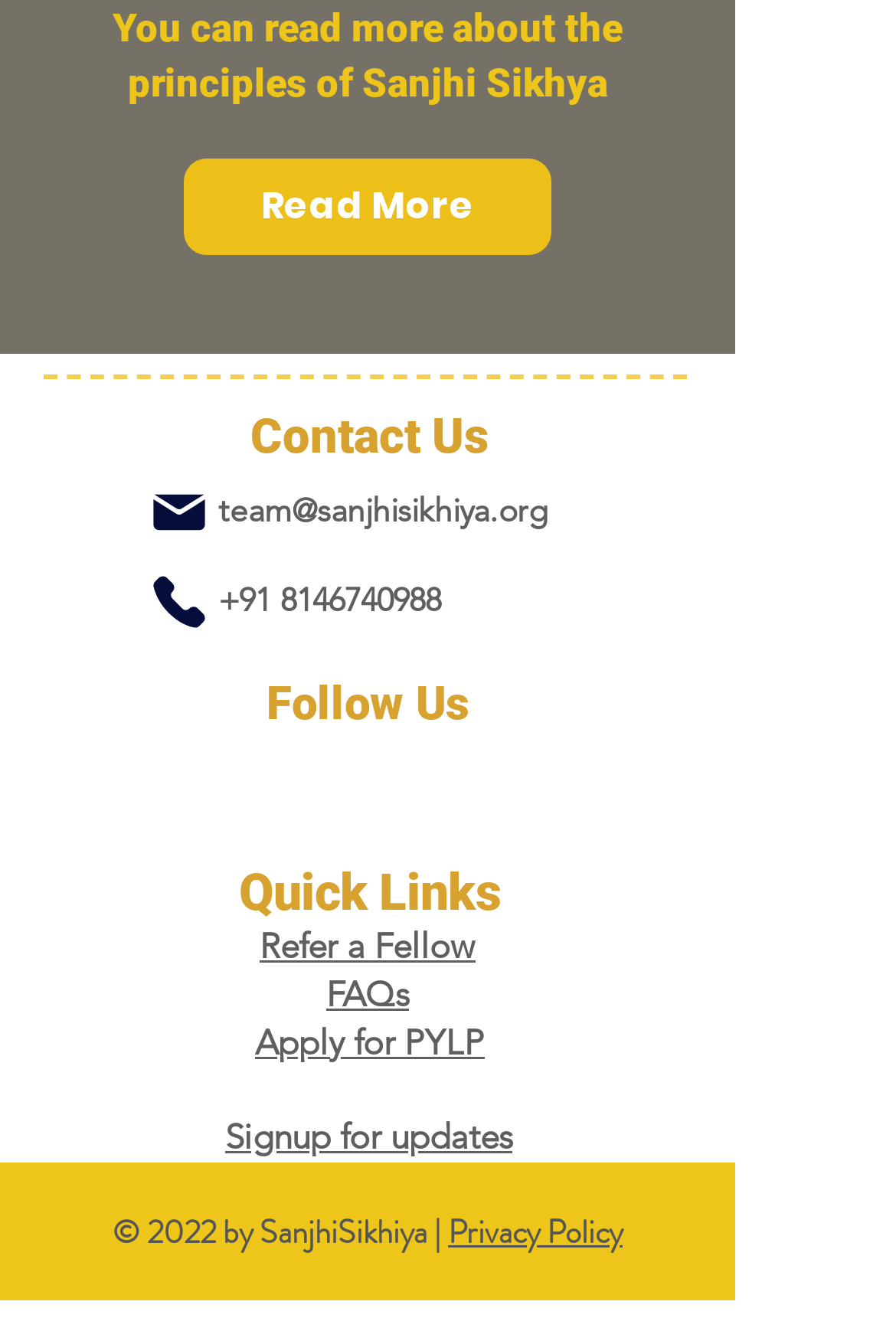Can you specify the bounding box coordinates for the region that should be clicked to fulfill this instruction: "Follow Us on Instagram".

[0.172, 0.543, 0.272, 0.61]